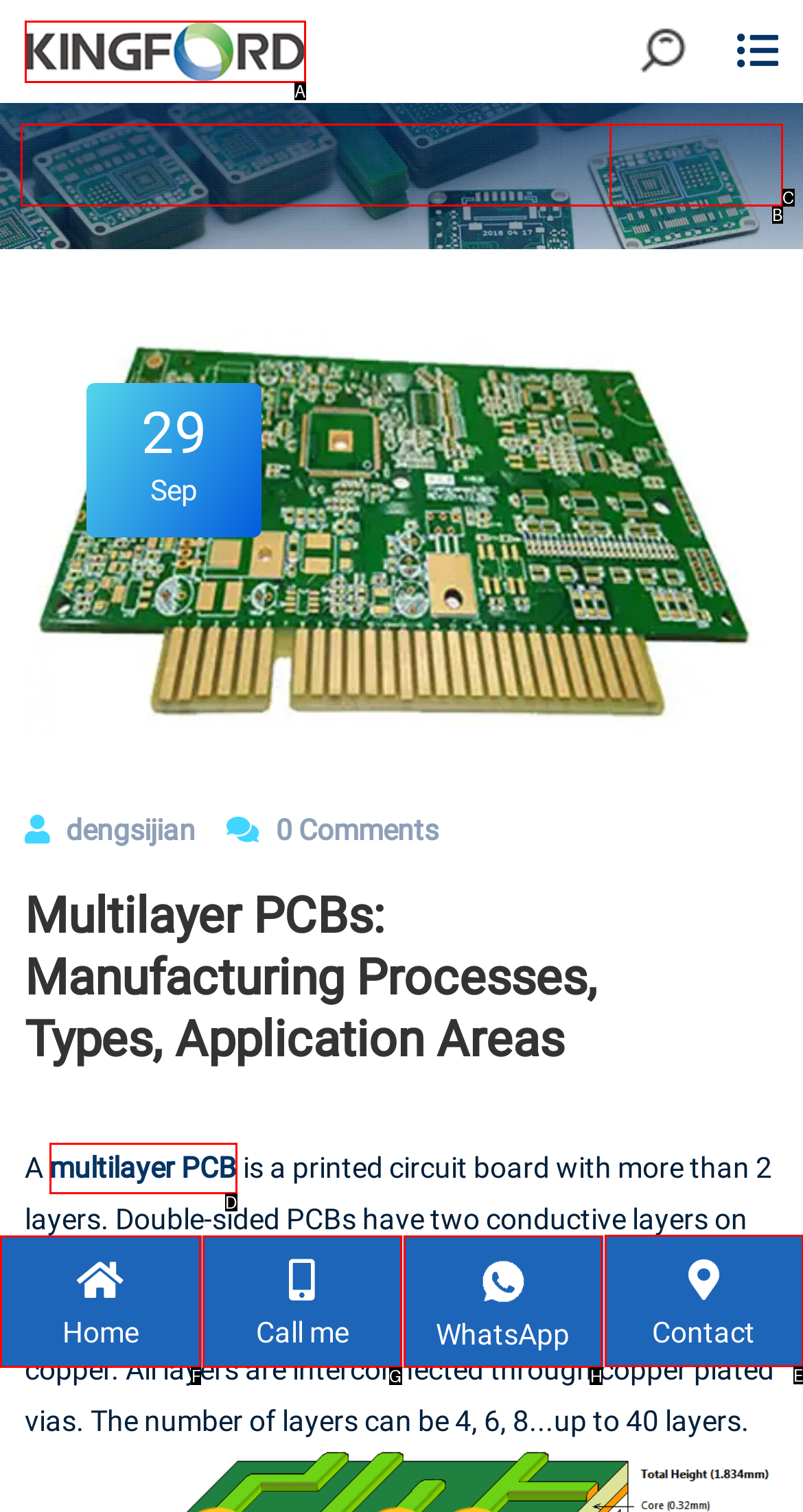Choose the HTML element that needs to be clicked for the given task: go to restaurant Respond by giving the letter of the chosen option.

None